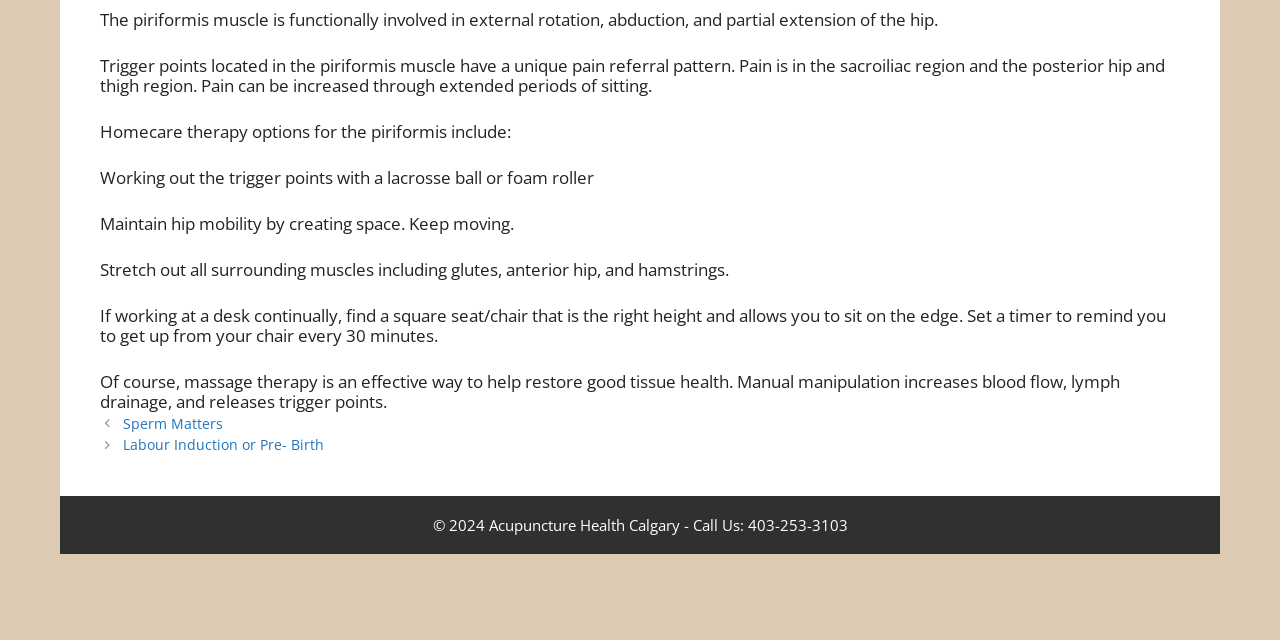Based on the element description Sperm Matters, identify the bounding box of the UI element in the given webpage screenshot. The coordinates should be in the format (top-left x, top-left y, bottom-right x, bottom-right y) and must be between 0 and 1.

[0.096, 0.646, 0.174, 0.676]